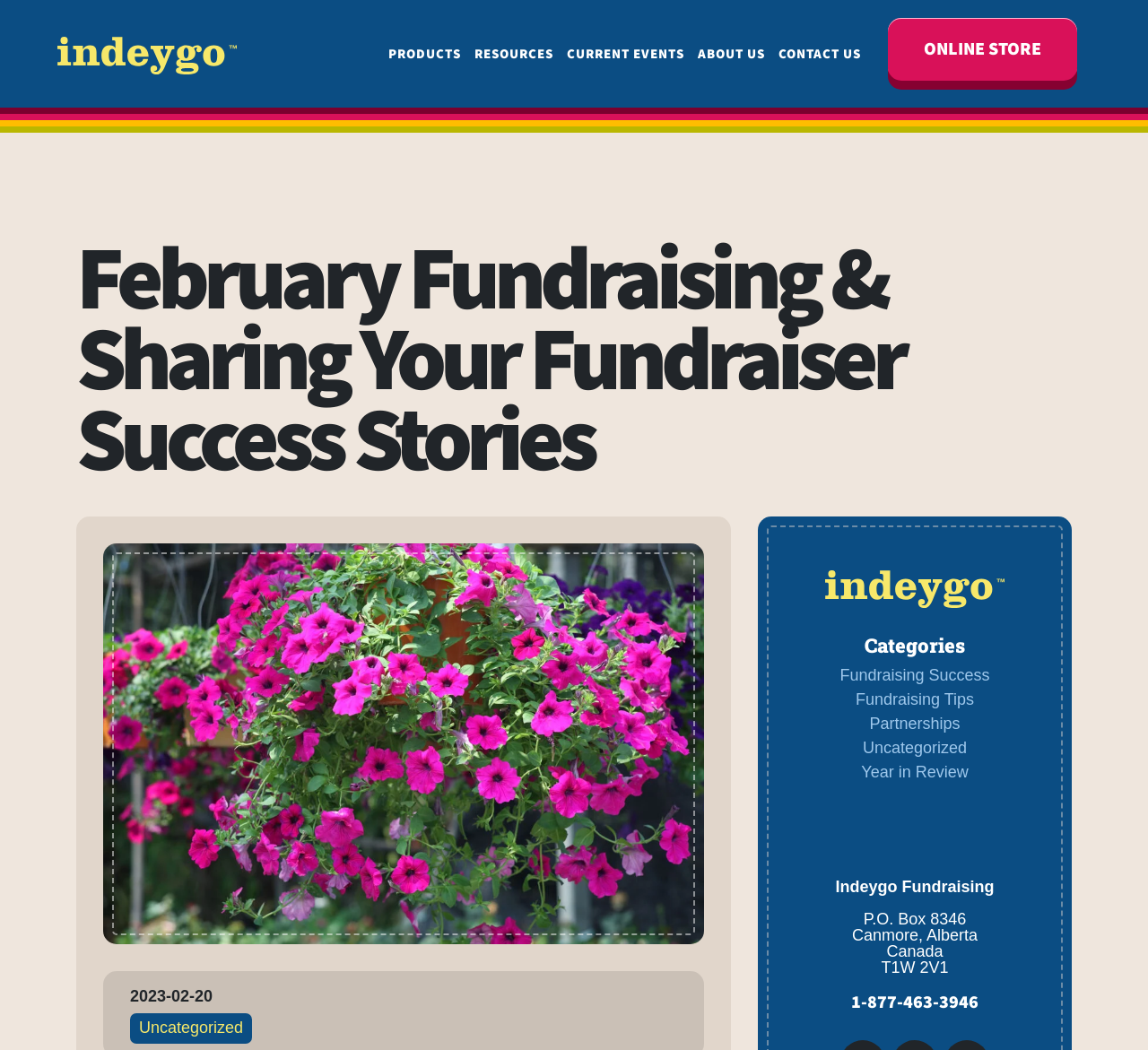Please identify the bounding box coordinates of the element's region that should be clicked to execute the following instruction: "visit online store". The bounding box coordinates must be four float numbers between 0 and 1, i.e., [left, top, right, bottom].

[0.773, 0.017, 0.938, 0.077]